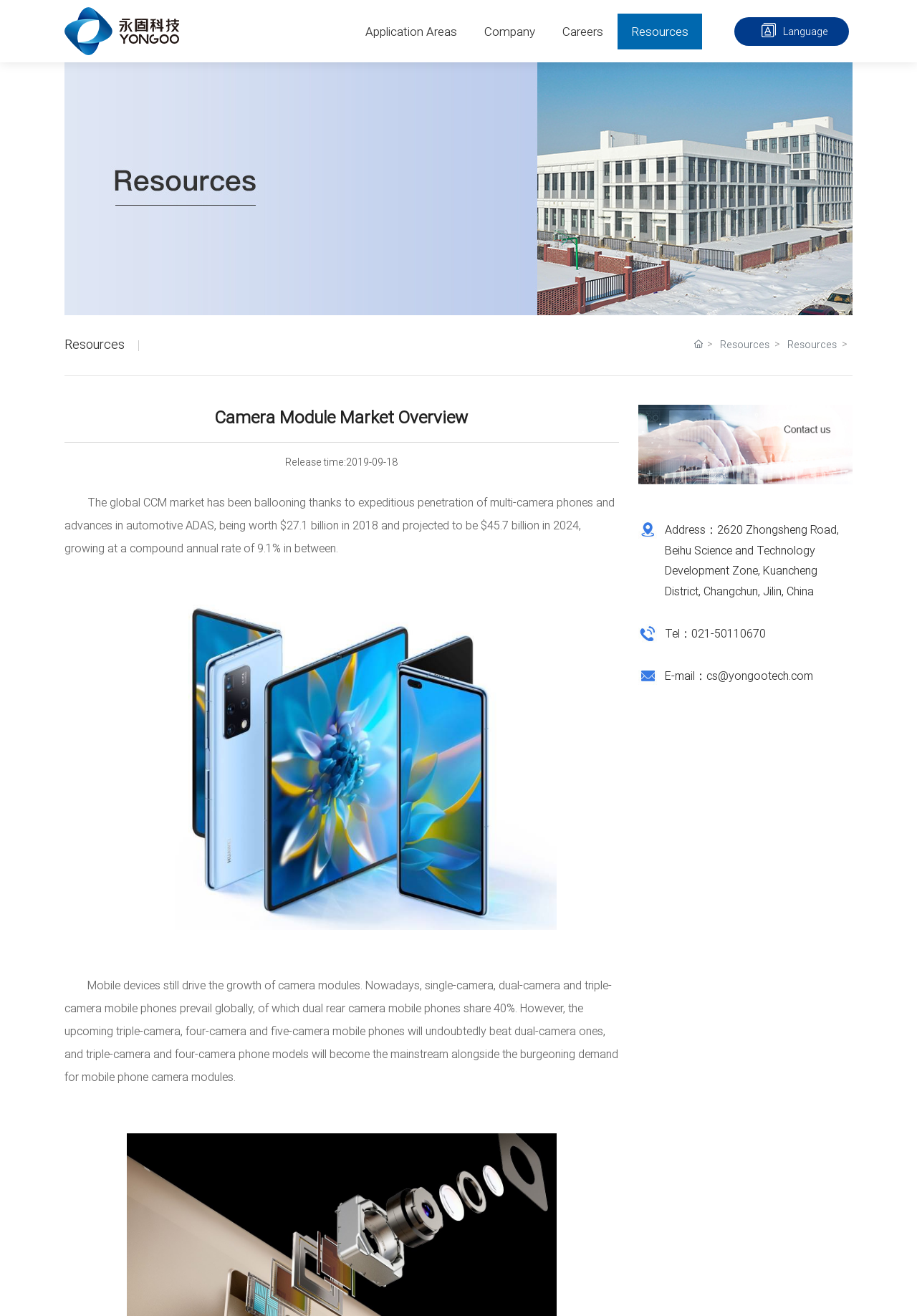Please specify the bounding box coordinates of the clickable region to carry out the following instruction: "View the resources page". The coordinates should be four float numbers between 0 and 1, in the format [left, top, right, bottom].

[0.673, 0.01, 0.766, 0.037]